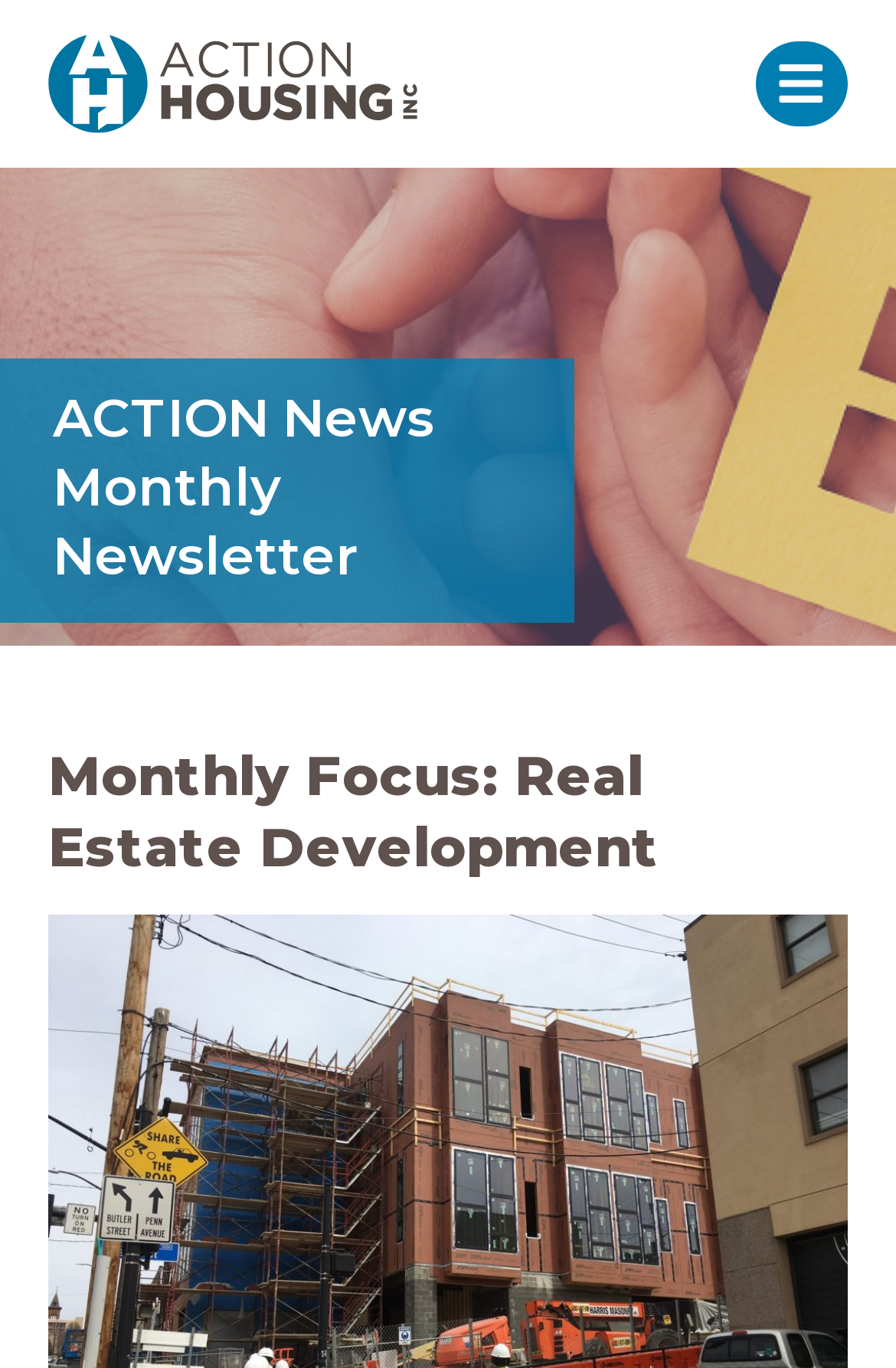Is the menu button expanded?
Please answer the question with as much detail as possible using the screenshot.

The menu button is not expanded because the 'expanded' property of the button element is set to 'False'.